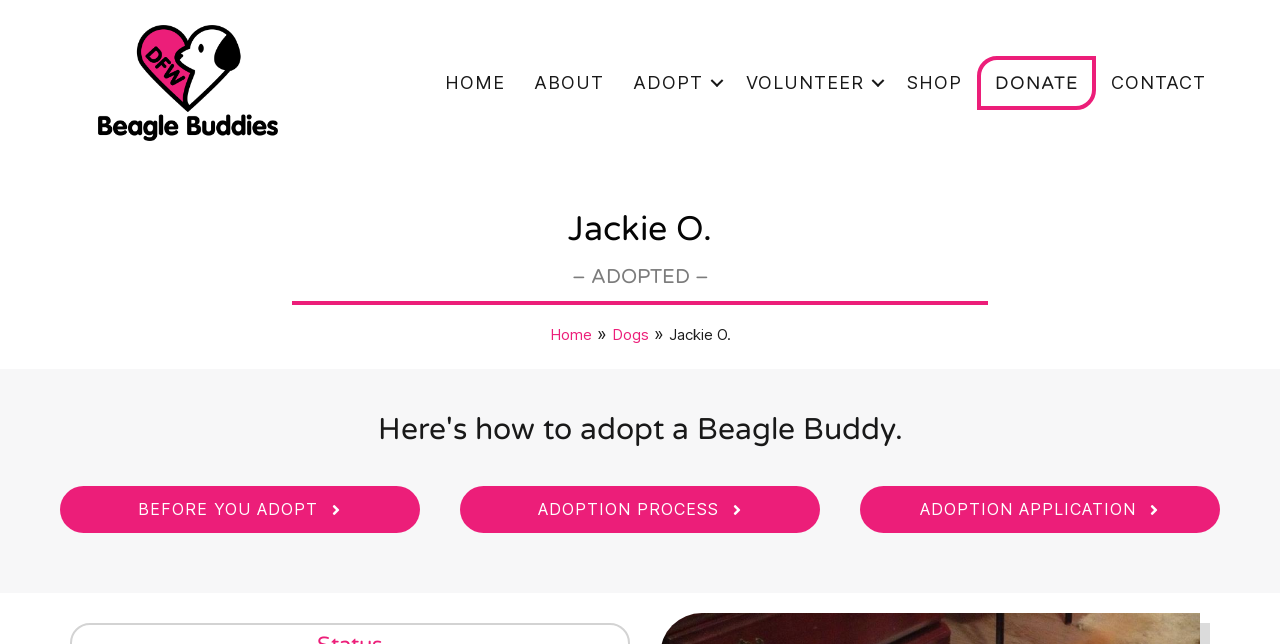Please find the bounding box for the following UI element description. Provide the coordinates in (top-left x, top-left y, bottom-right x, bottom-right y) format, with values between 0 and 1: Shop

[0.698, 0.093, 0.763, 0.164]